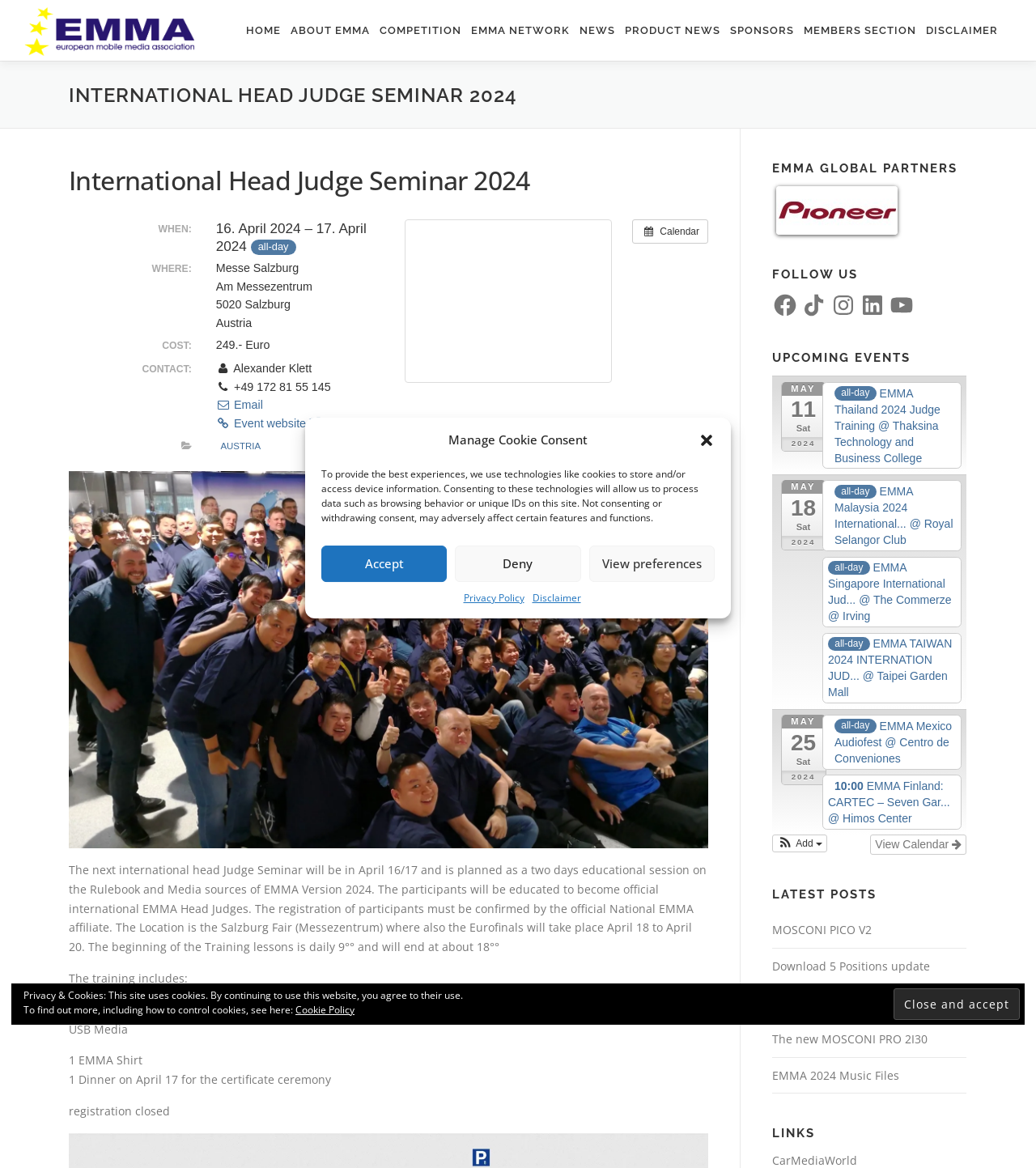Provide a one-word or short-phrase response to the question:
What is included in the training?

2x Lunch, USB Media, 1 EMMA Shirt, 1 Dinner